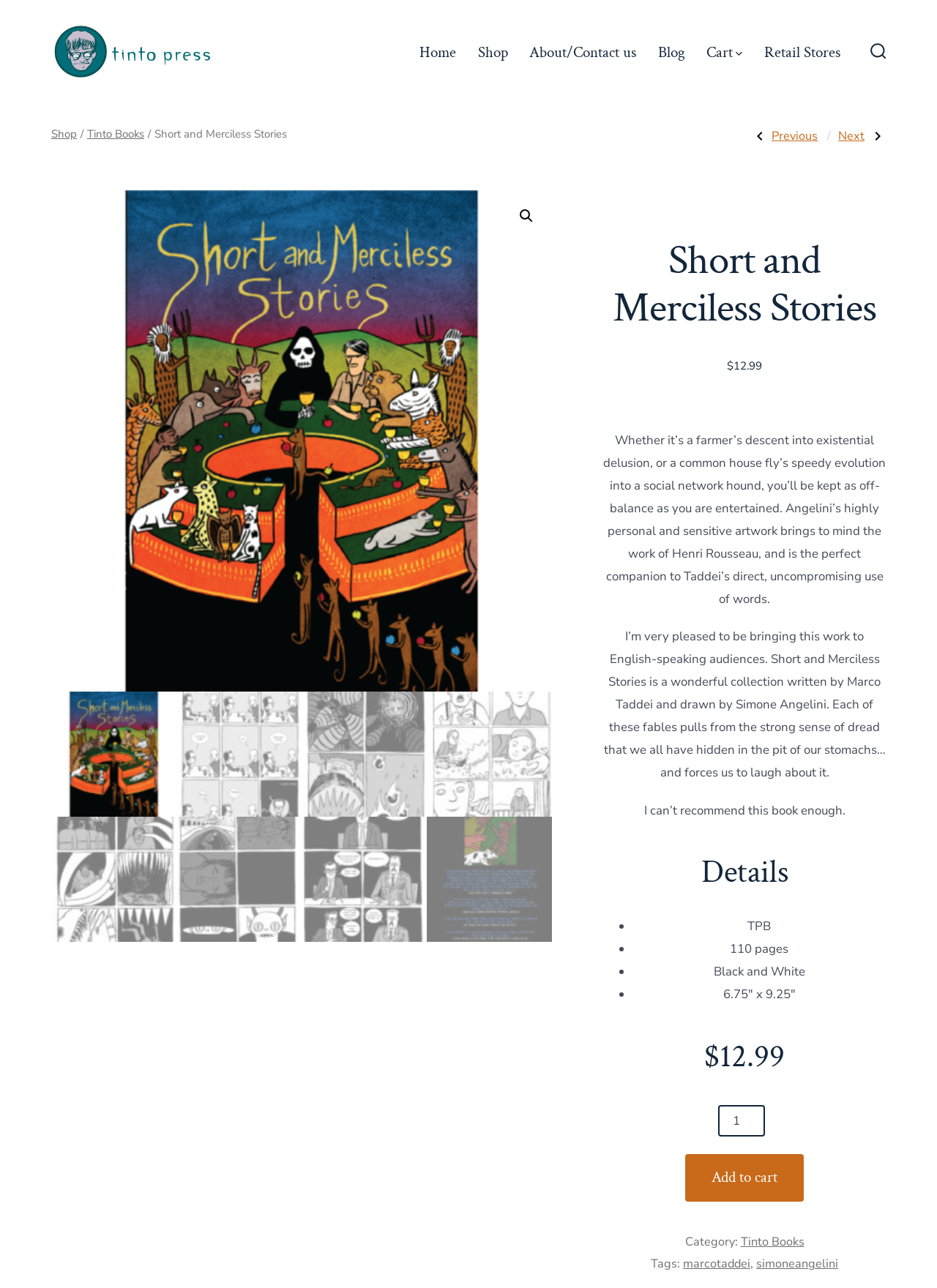Identify the bounding box coordinates of the clickable region to carry out the given instruction: "go to home page".

None